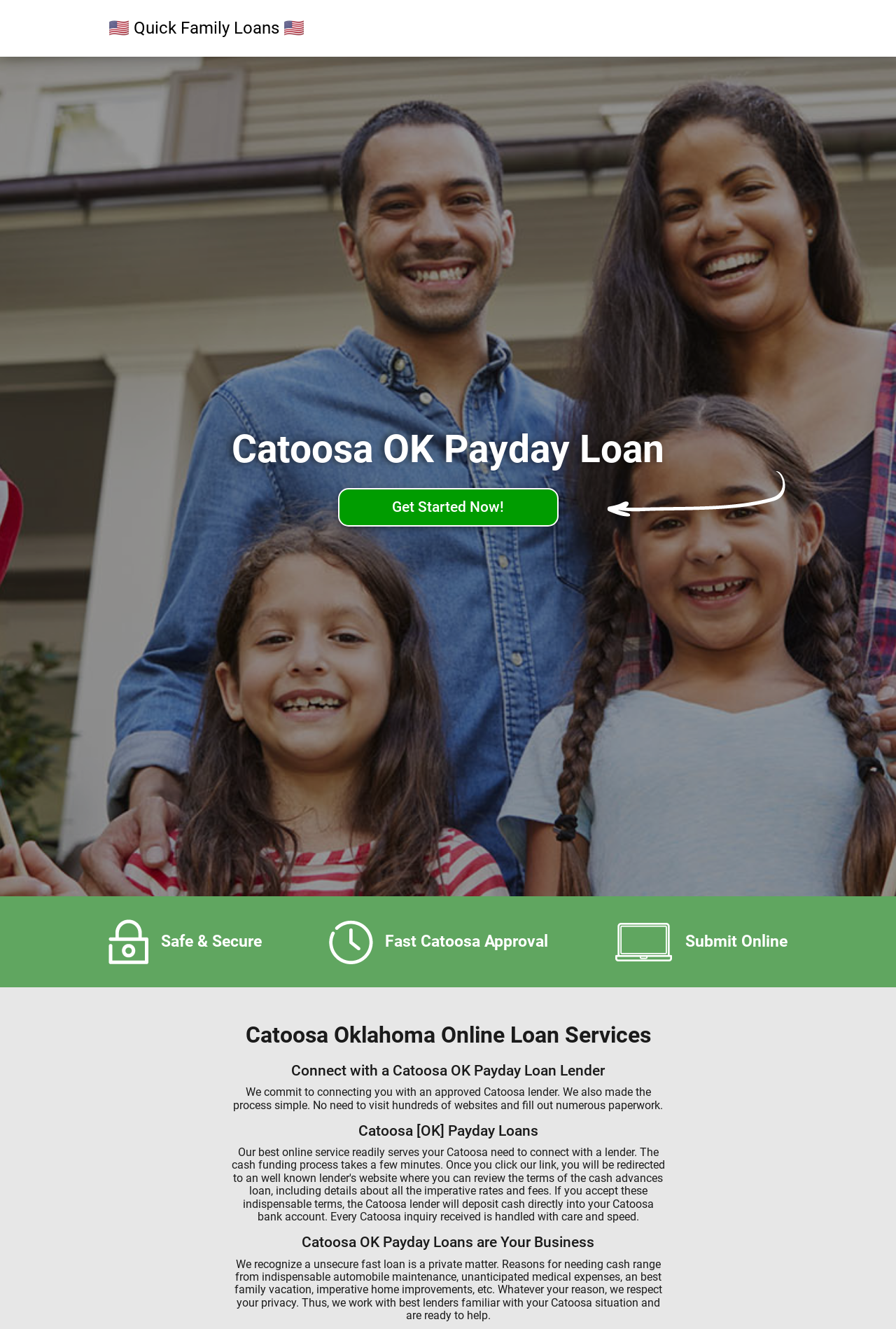For the given element description click our link, determine the bounding box coordinates of the UI element. The coordinates should follow the format (top-left x, top-left y, bottom-right x, bottom-right y) and be within the range of 0 to 1.

[0.552, 0.872, 0.621, 0.882]